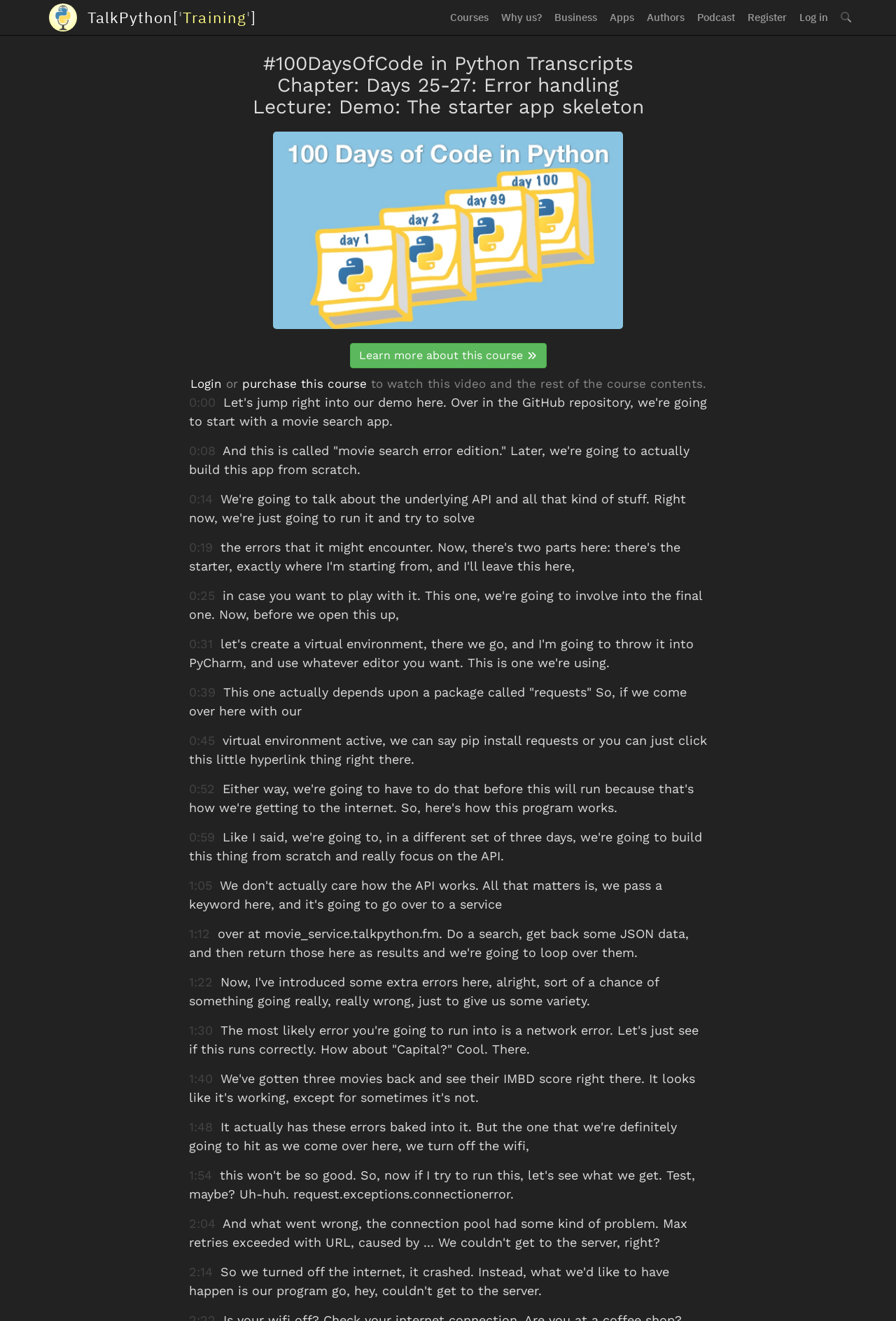Please identify the bounding box coordinates of the area that needs to be clicked to follow this instruction: "Click the Talk Python Logo".

[0.043, 0.0, 0.098, 0.026]